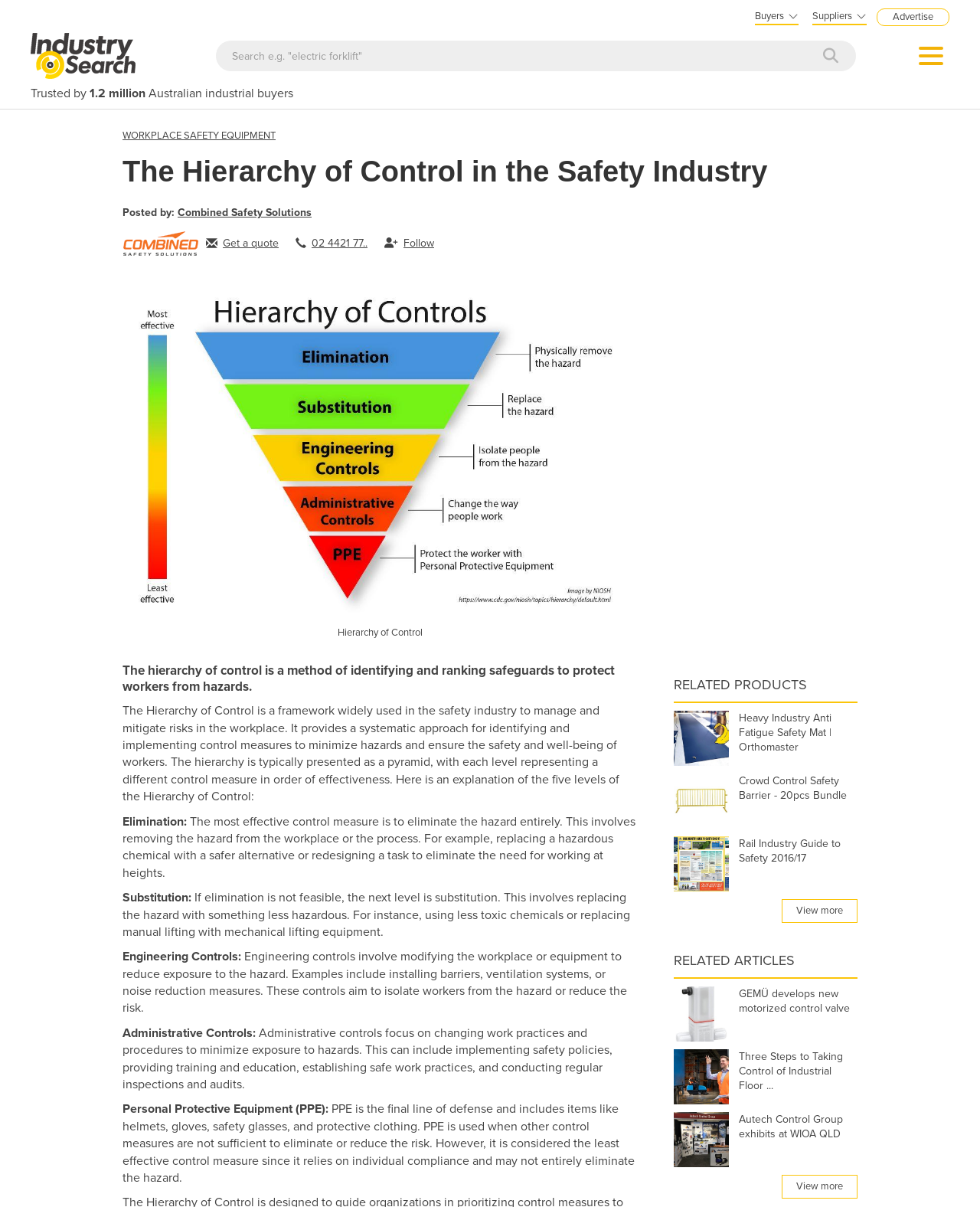Determine the main heading of the webpage and generate its text.

The Hierarchy of Control in the Safety Industry